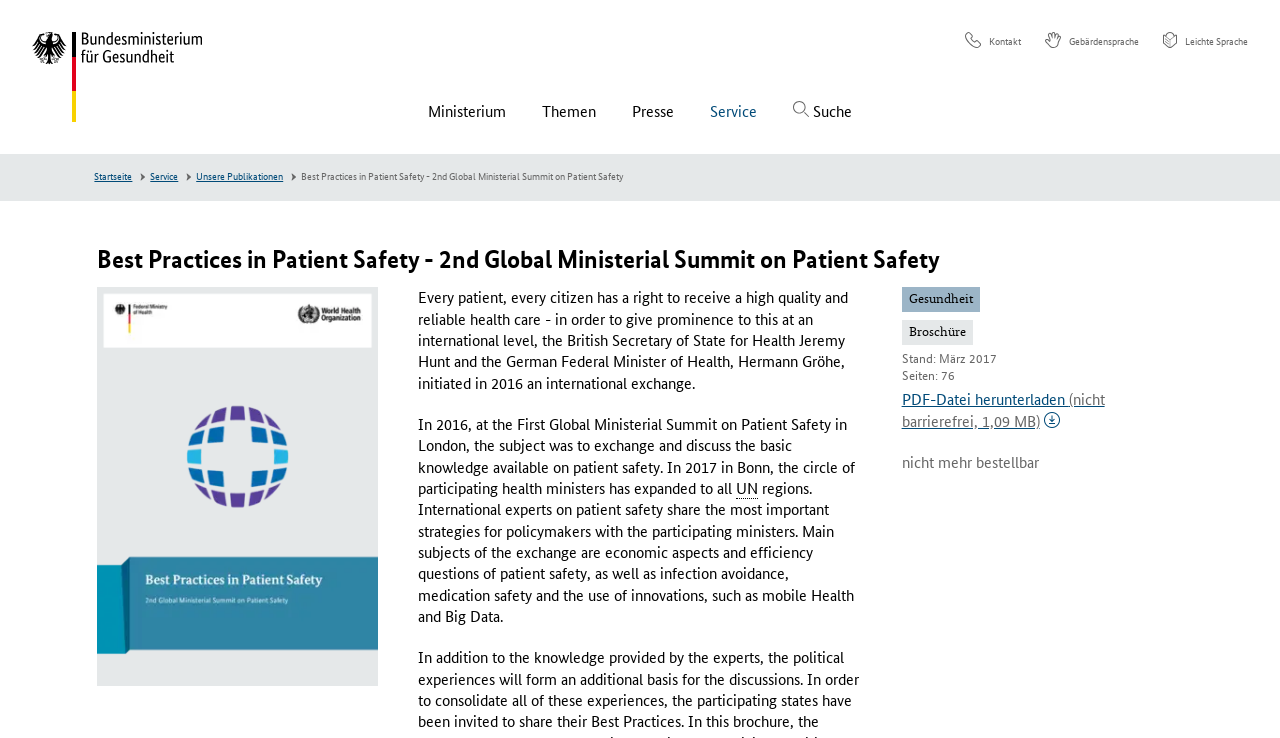Construct a thorough caption encompassing all aspects of the webpage.

The webpage is about the 2nd Global Ministerial Summit on Patient Safety, hosted by the German Federal Ministry of Health (BMG). At the top left corner, there is a logo of the BMG, accompanied by two images. 

To the right of the logo, there is a navigation menu with three links: "Kontakt", "Gebärdensprache", and "Leichte Sprache". Below the logo, there is a main navigation menu with five buttons: "Ministerium", "Themen", "Presse", "Service", and "Suche". 

On the left side of the page, there is a path navigation menu with links to "Startseite", "Service", "Unsere Publikationen", and the current page, "Best Practices in Patient Safety - 2nd Global Ministerial Summit on Patient Safety". 

The main content of the page is divided into two sections. The top section has a heading with the same title as the page, and a figure below it. The bottom section consists of four paragraphs of text, describing the background and purpose of the summit. The text mentions the initiative of the British Secretary of State for Health and the German Federal Minister of Health to promote patient safety at an international level. 

To the right of the text, there are several static text elements, including "Gesundheit", "Broschüre", "Stand: März 2017", and "Seiten: 76". Below these elements, there is a link to download a PDF file, accompanied by a warning that the file is not accessible and a note that it is no longer available for order.